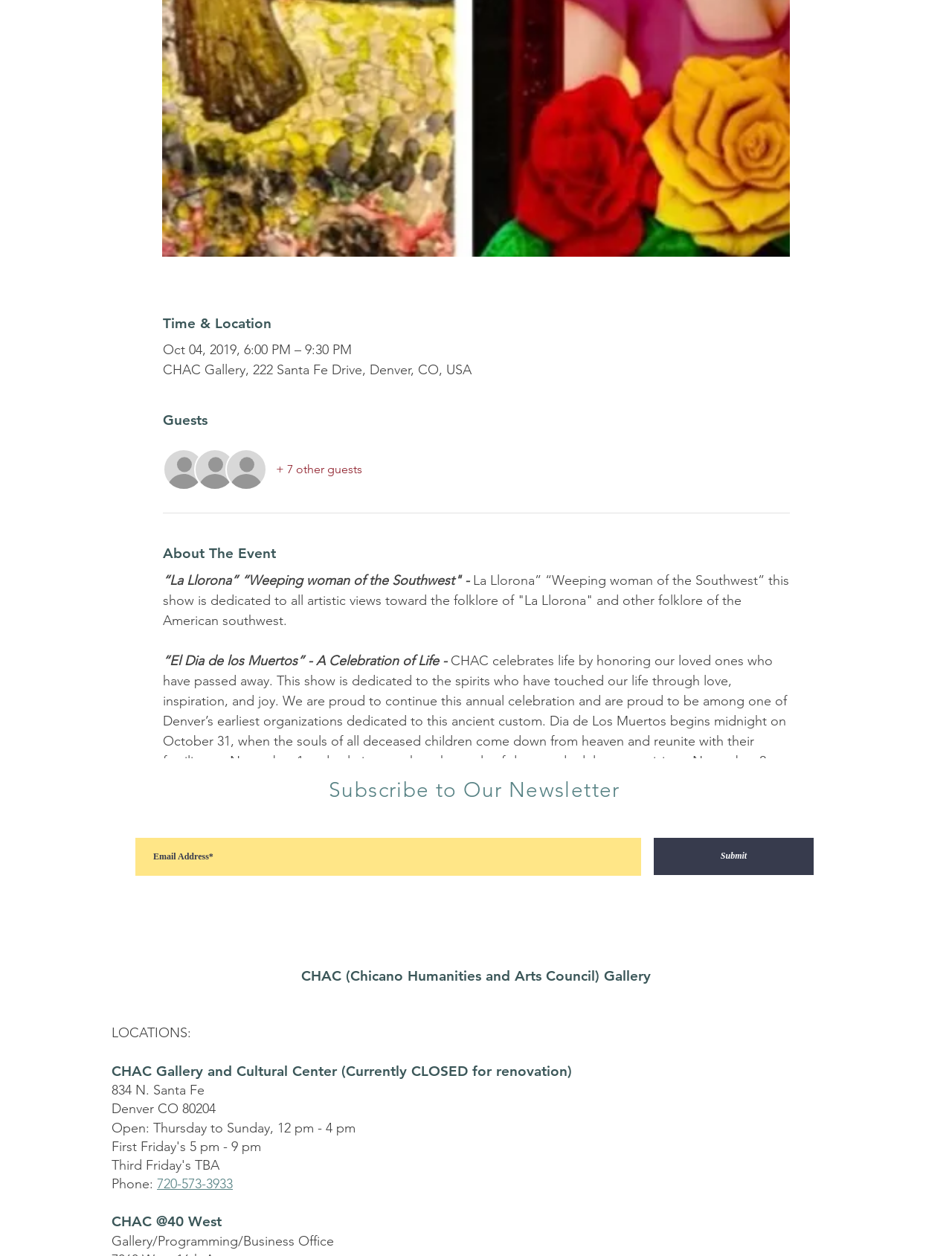Provide the bounding box coordinates of the HTML element this sentence describes: "+ 7 other guests".

[0.289, 0.367, 0.38, 0.381]